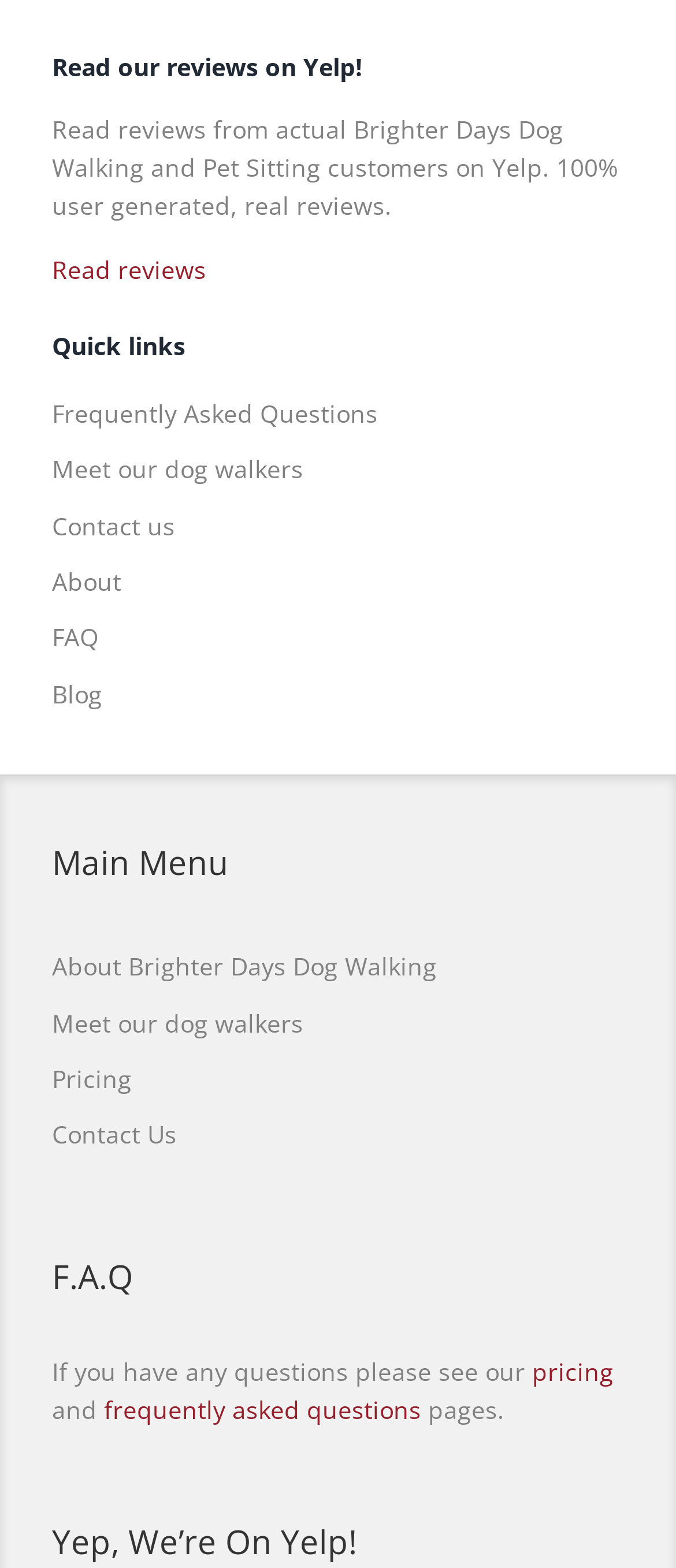What is the main menu of the webpage?
Identify the answer in the screenshot and reply with a single word or phrase.

About, Meet our dog walkers, Pricing, Contact Us